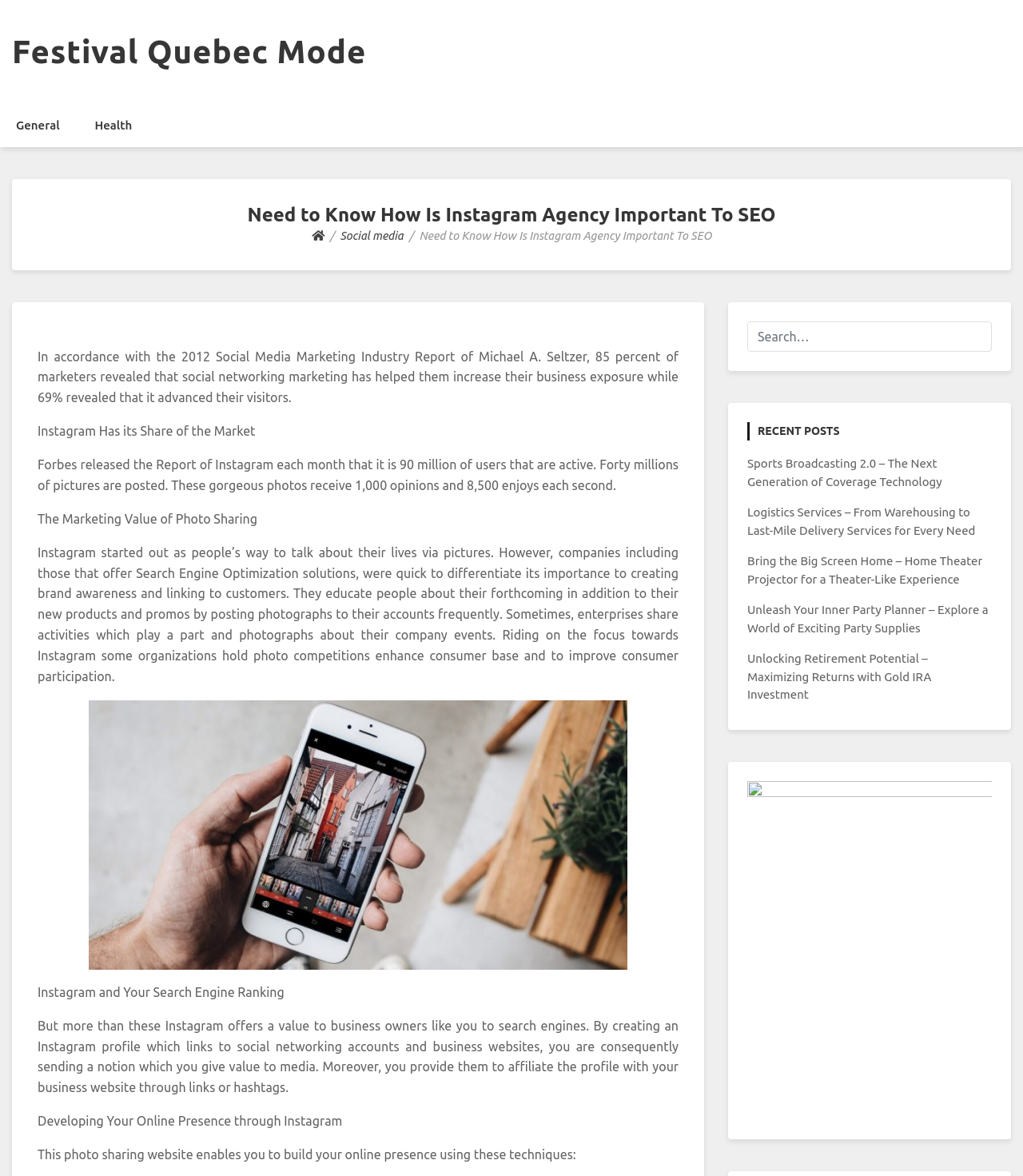Identify the bounding box of the HTML element described as: "name="s" placeholder="Search…"".

[0.73, 0.273, 0.97, 0.299]